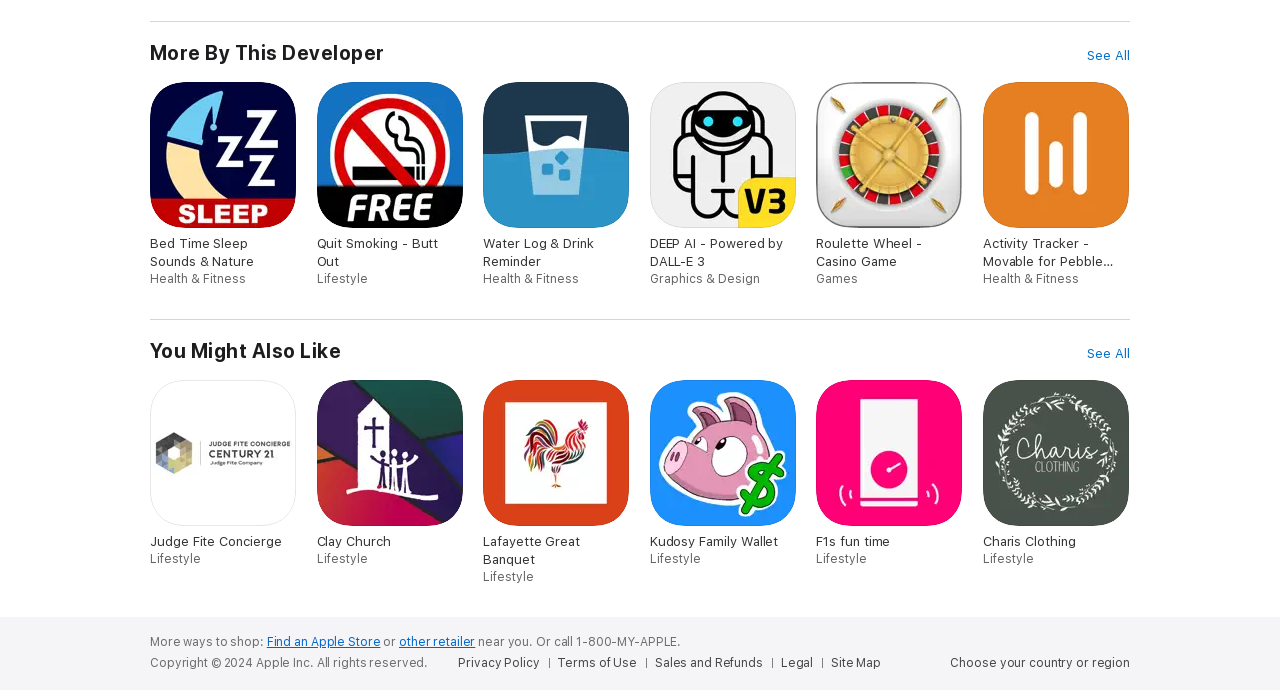Please identify the bounding box coordinates of the clickable area that will allow you to execute the instruction: "View more apps by this developer".

[0.117, 0.059, 0.3, 0.094]